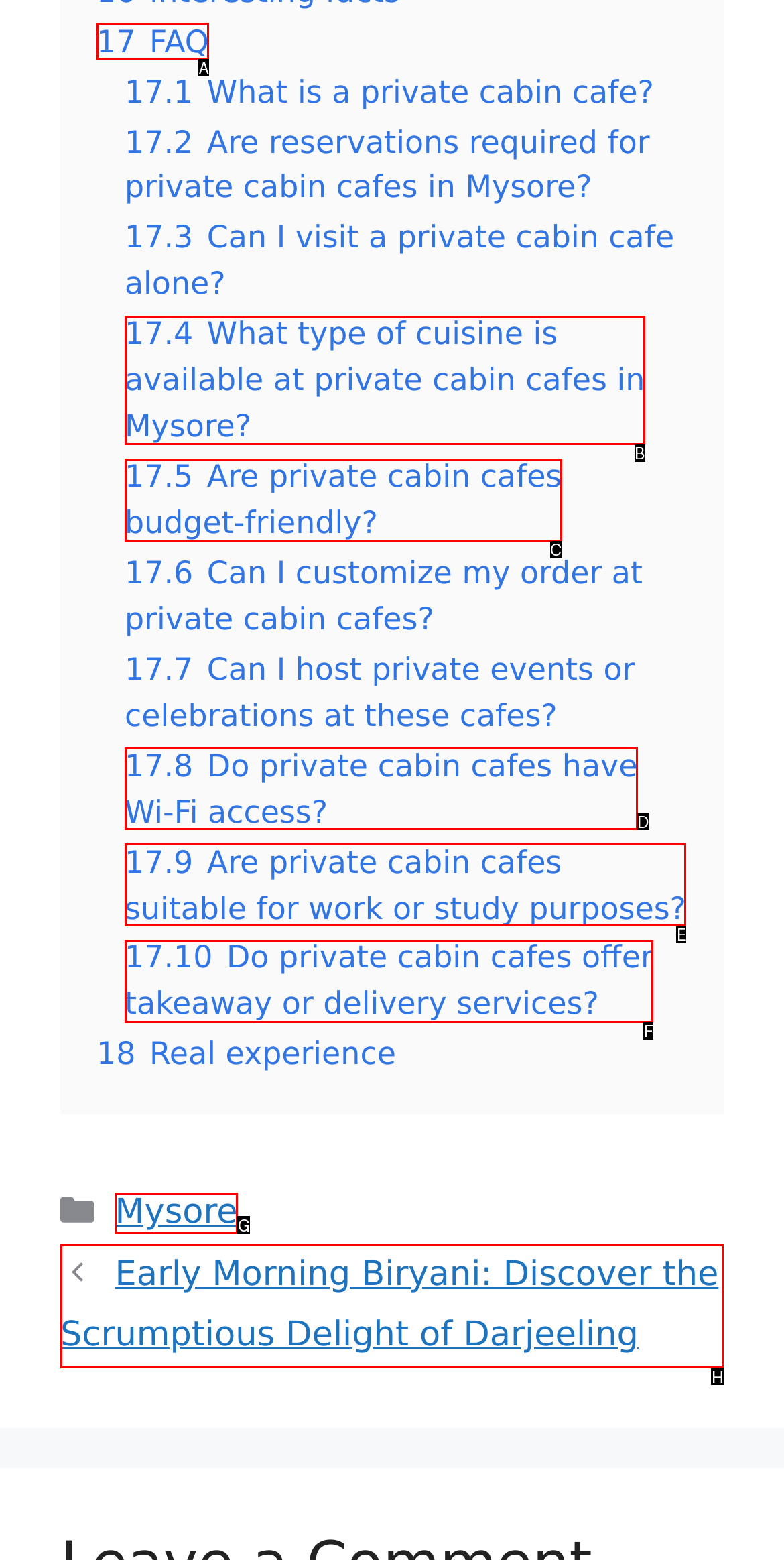Based on the choices marked in the screenshot, which letter represents the correct UI element to perform the task: view posts?

H